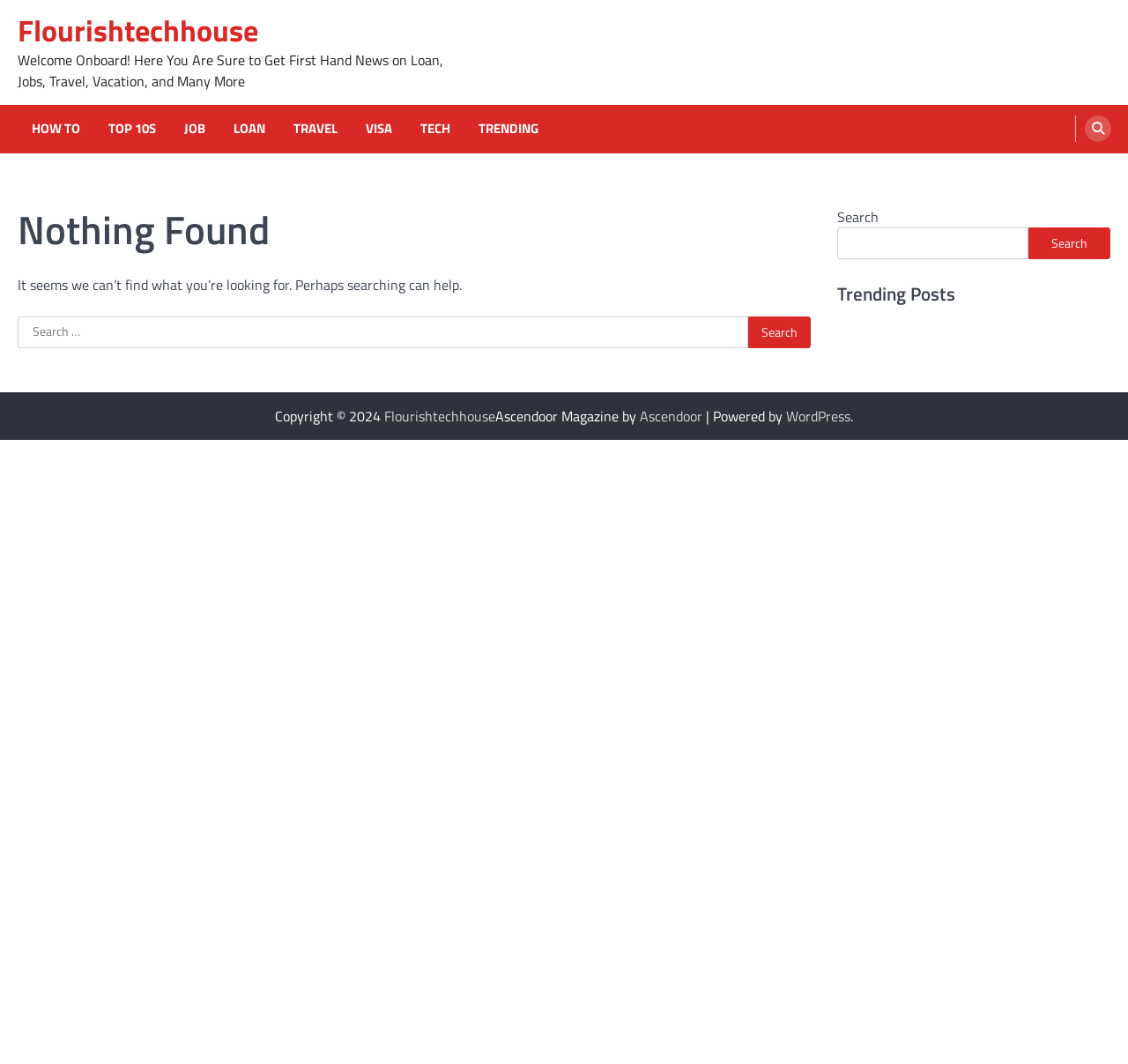What is the error message displayed on the webpage?
Using the image as a reference, answer the question with a short word or phrase.

Nothing Found